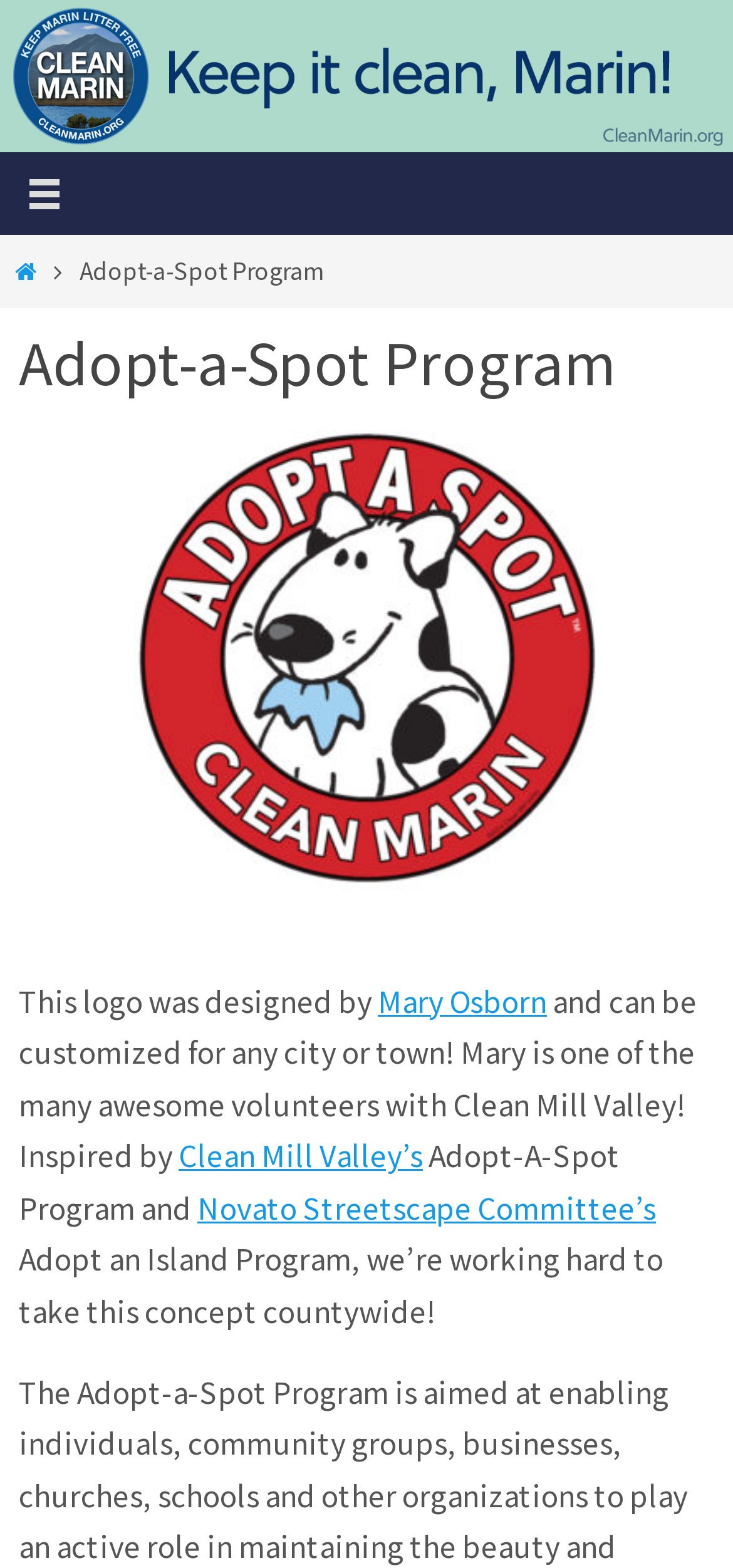What is the concept being taken countywide?
Could you answer the question in a detailed manner, providing as much information as possible?

The concept being taken countywide is the Adopt an Island Program, as mentioned in the text 'we’re working hard to take this concept countywide!'